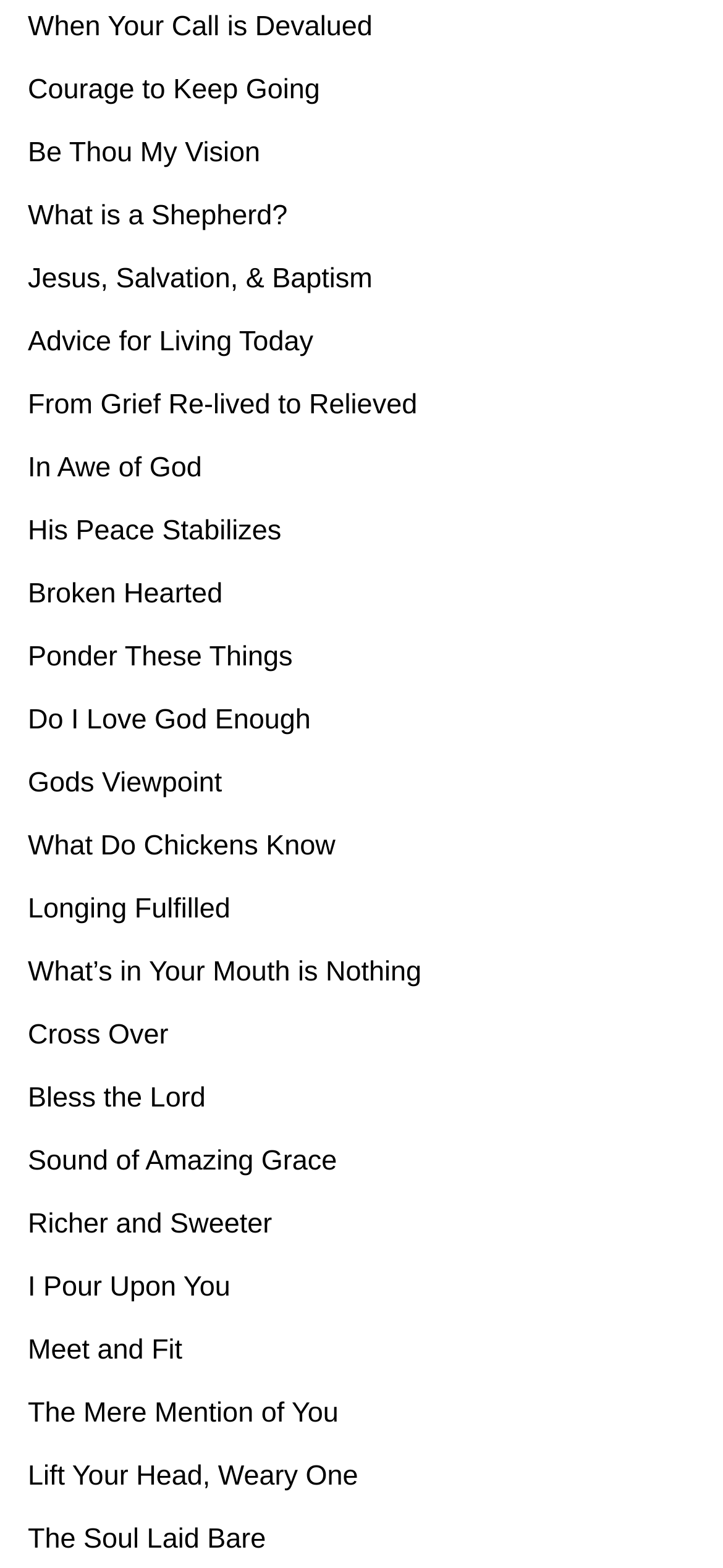Determine the bounding box coordinates of the element's region needed to click to follow the instruction: "Discover 'Advice for Living Today'". Provide these coordinates as four float numbers between 0 and 1, formatted as [left, top, right, bottom].

[0.038, 0.208, 0.433, 0.228]